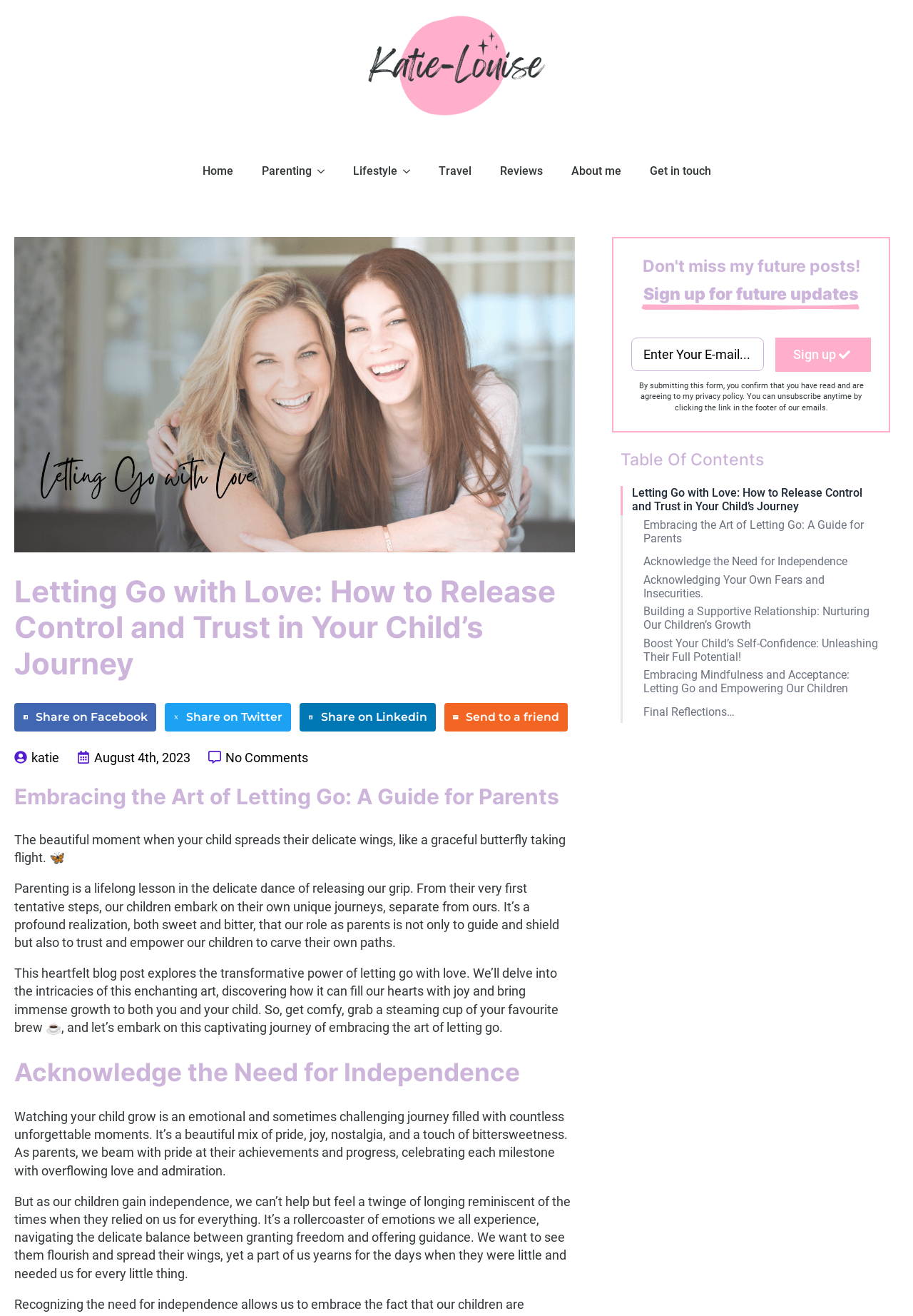Specify the bounding box coordinates of the area to click in order to follow the given instruction: "Click on the 'Sign up' button."

[0.849, 0.256, 0.954, 0.282]